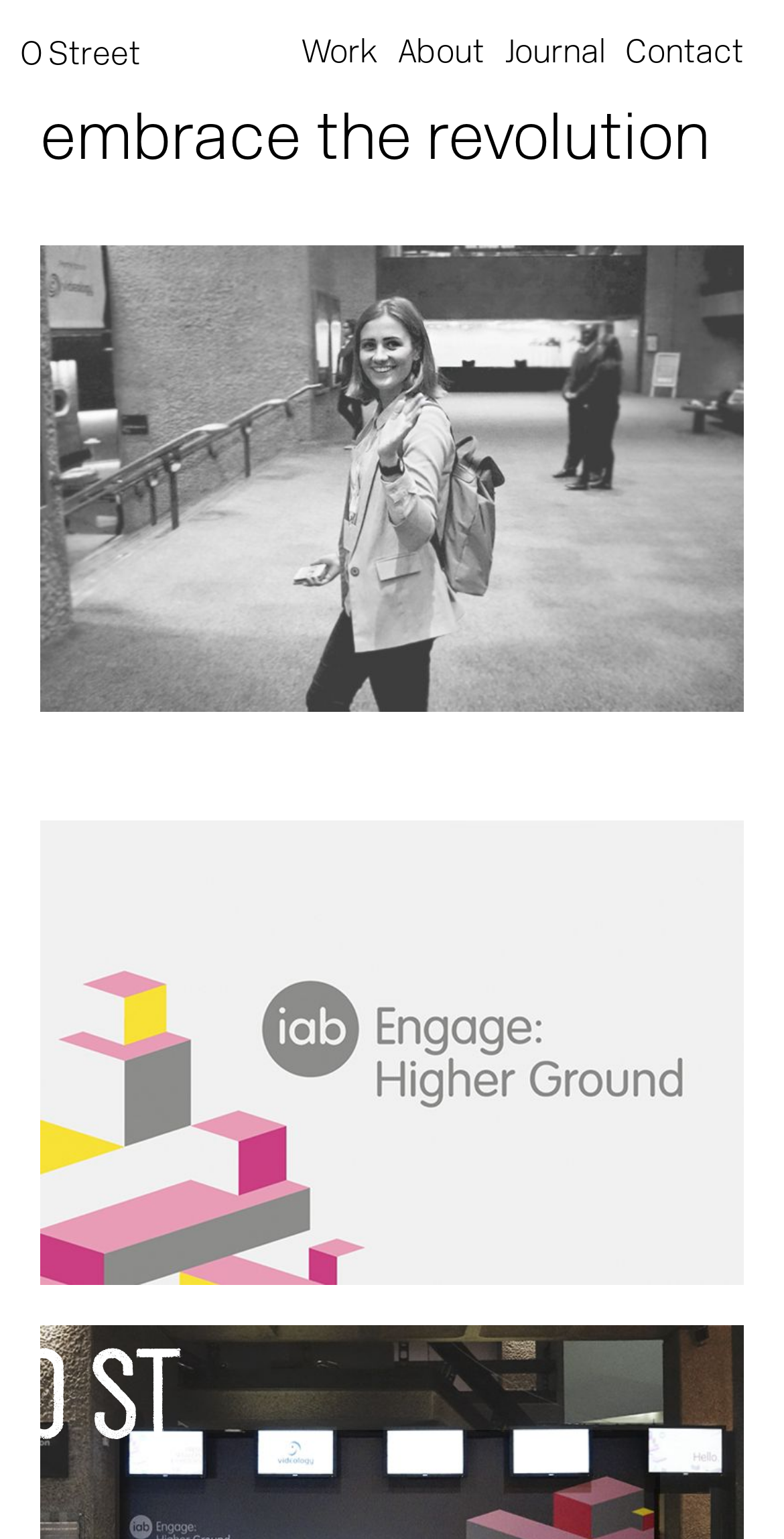Please find and give the text of the main heading on the webpage.

embrace the revolution